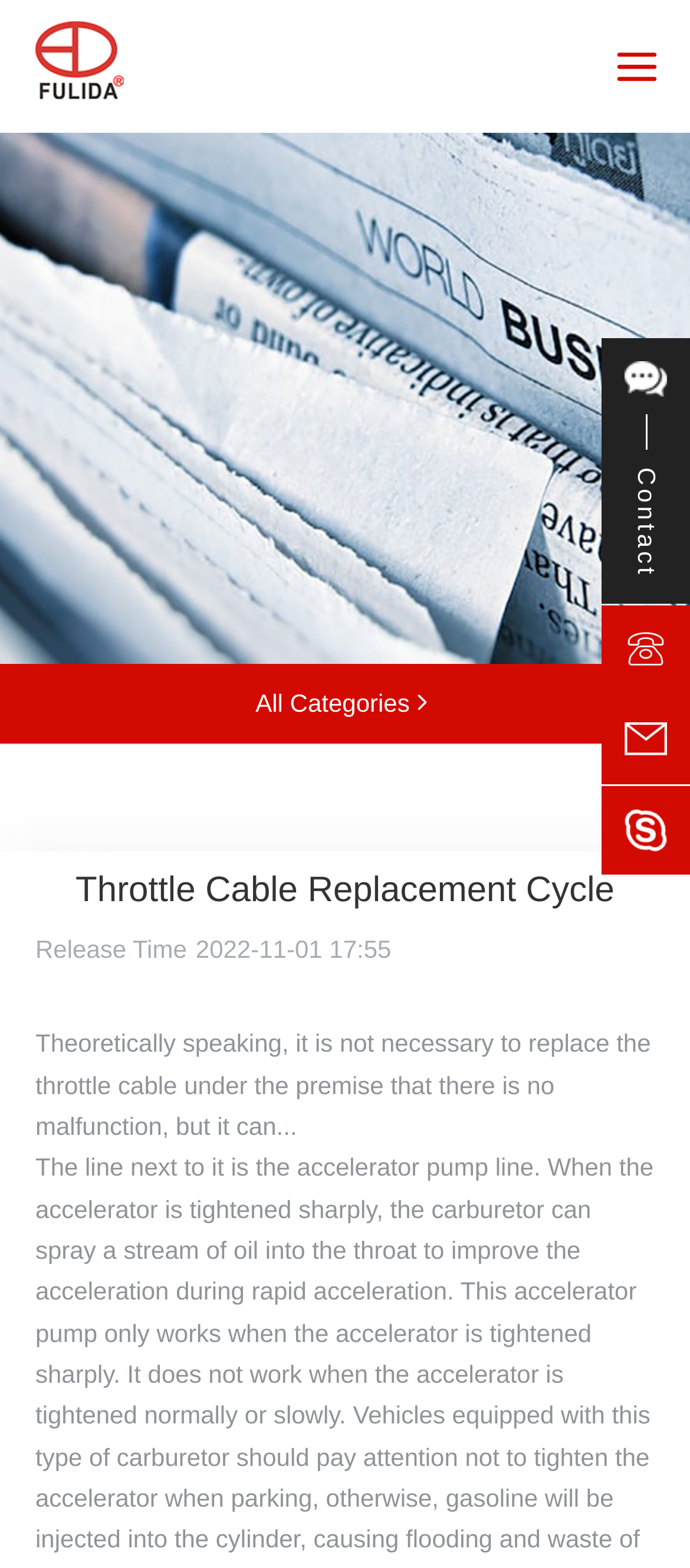What is the category of the article?
From the image, provide a succinct answer in one word or a short phrase.

All Categories